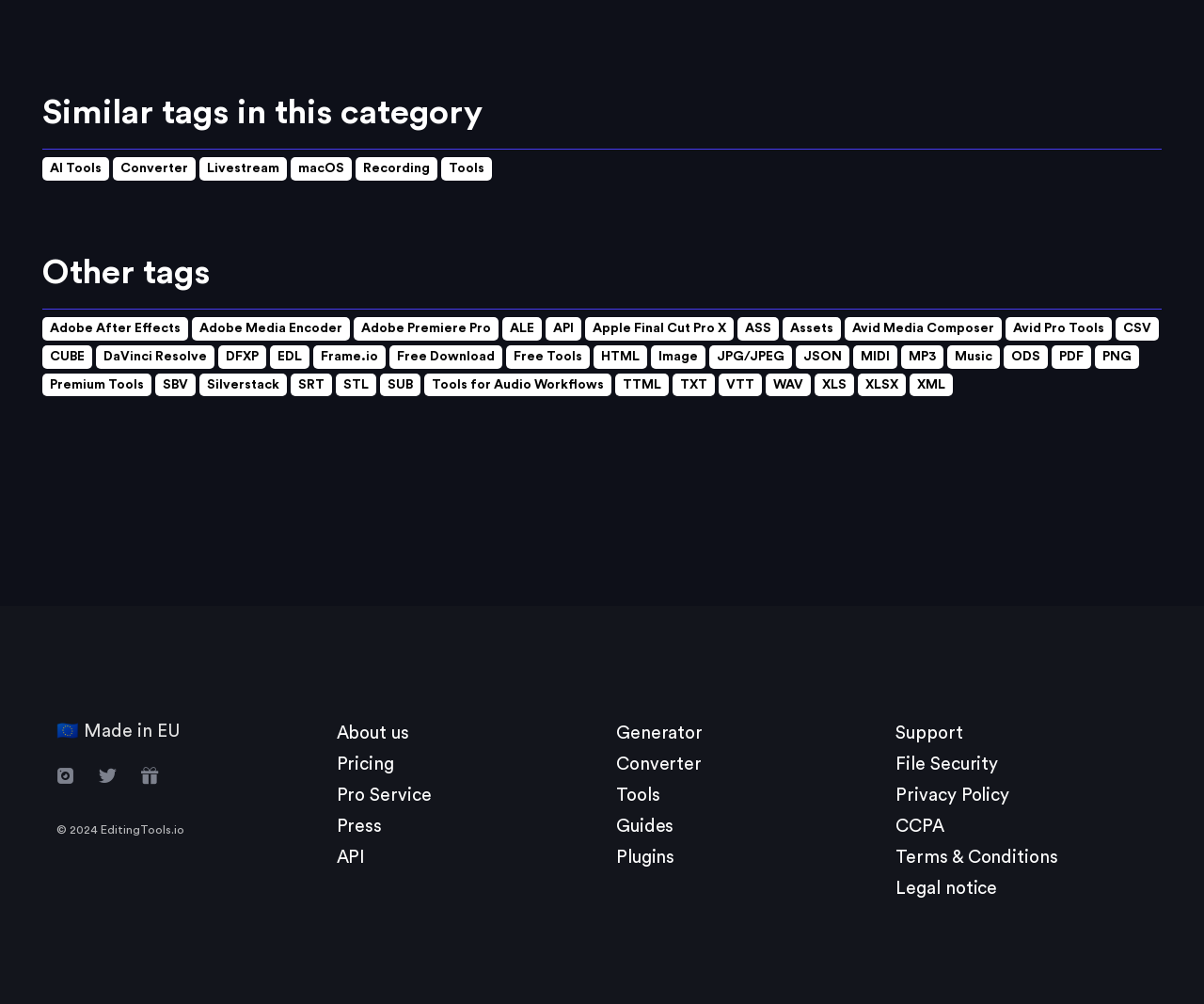How many links are there under the 'Other tags' heading?
Look at the image and provide a short answer using one word or a phrase.

30